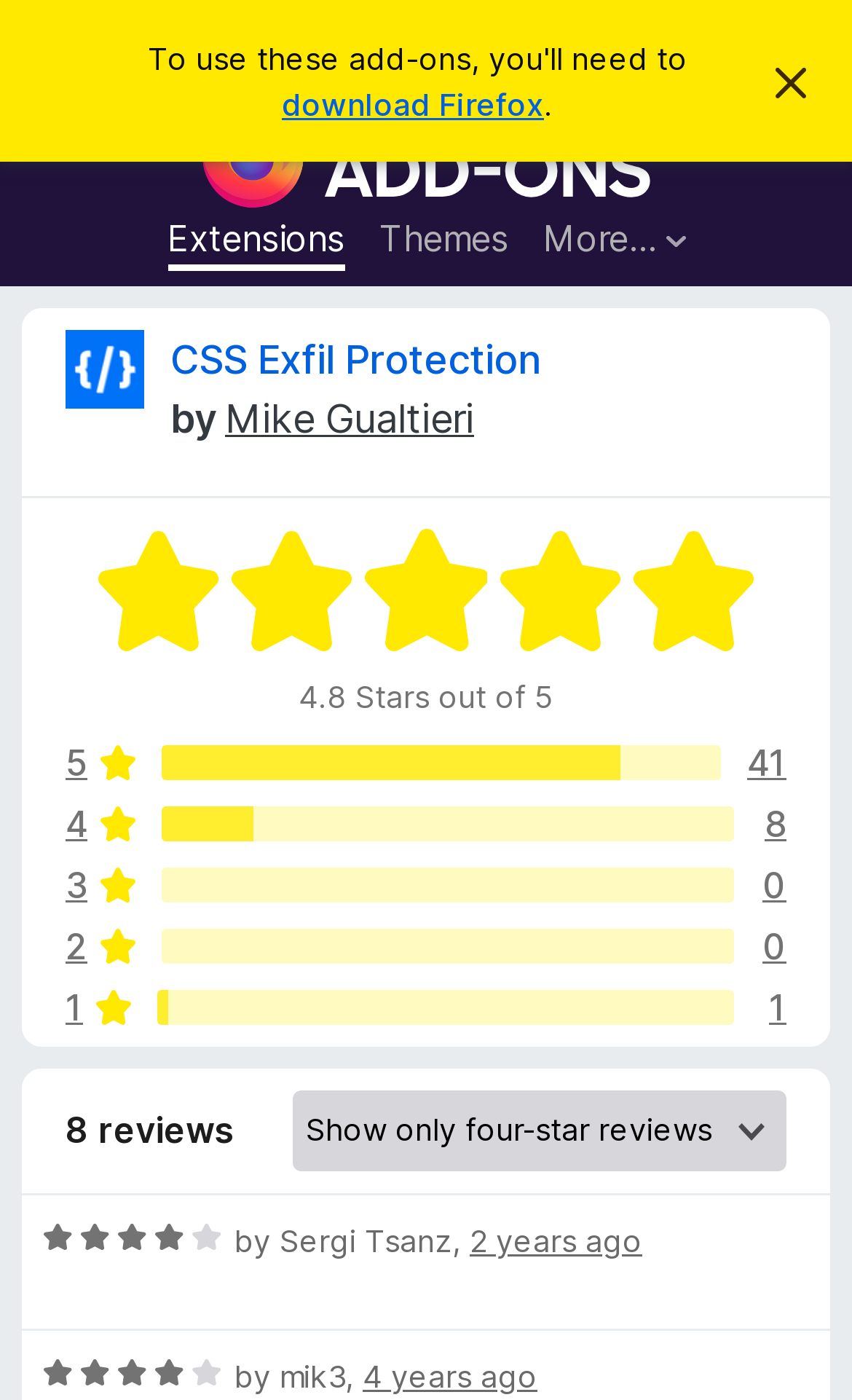Determine the primary headline of the webpage.

Reviews for CSS Exfil Protection